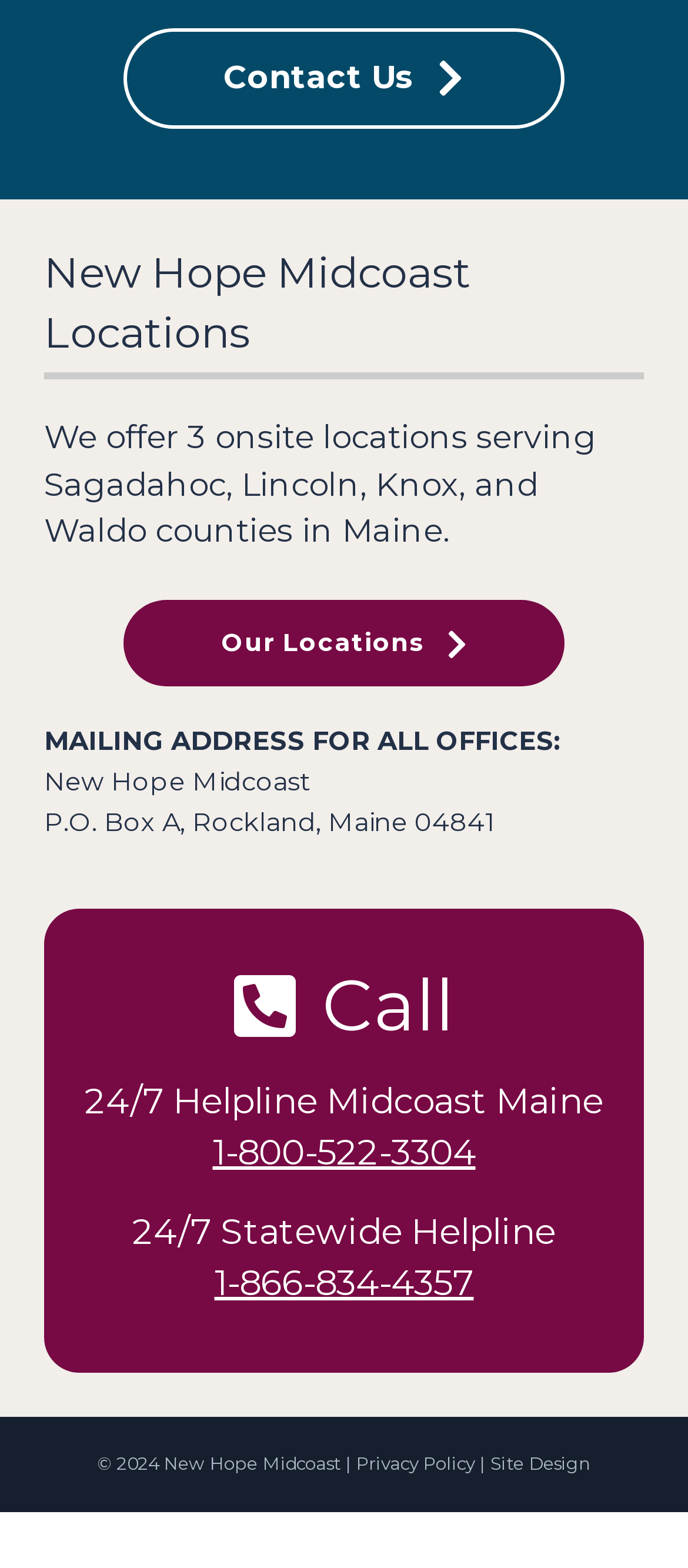Reply to the question below using a single word or brief phrase:
What is the name of the organization?

New Hope Midcoast